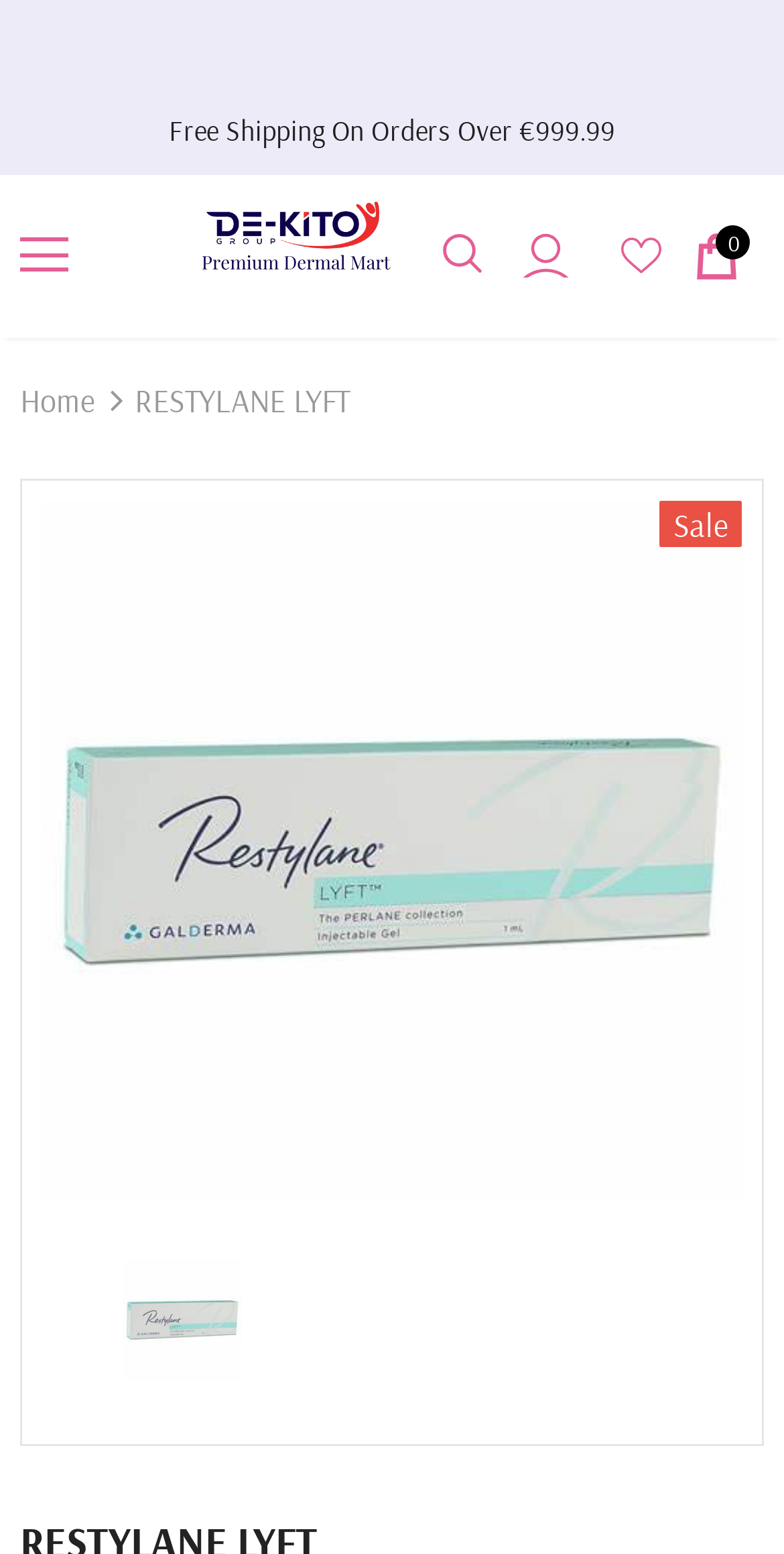Please identify the coordinates of the bounding box that should be clicked to fulfill this instruction: "Read 'Testis Anatomy and Its Static Functions'".

None